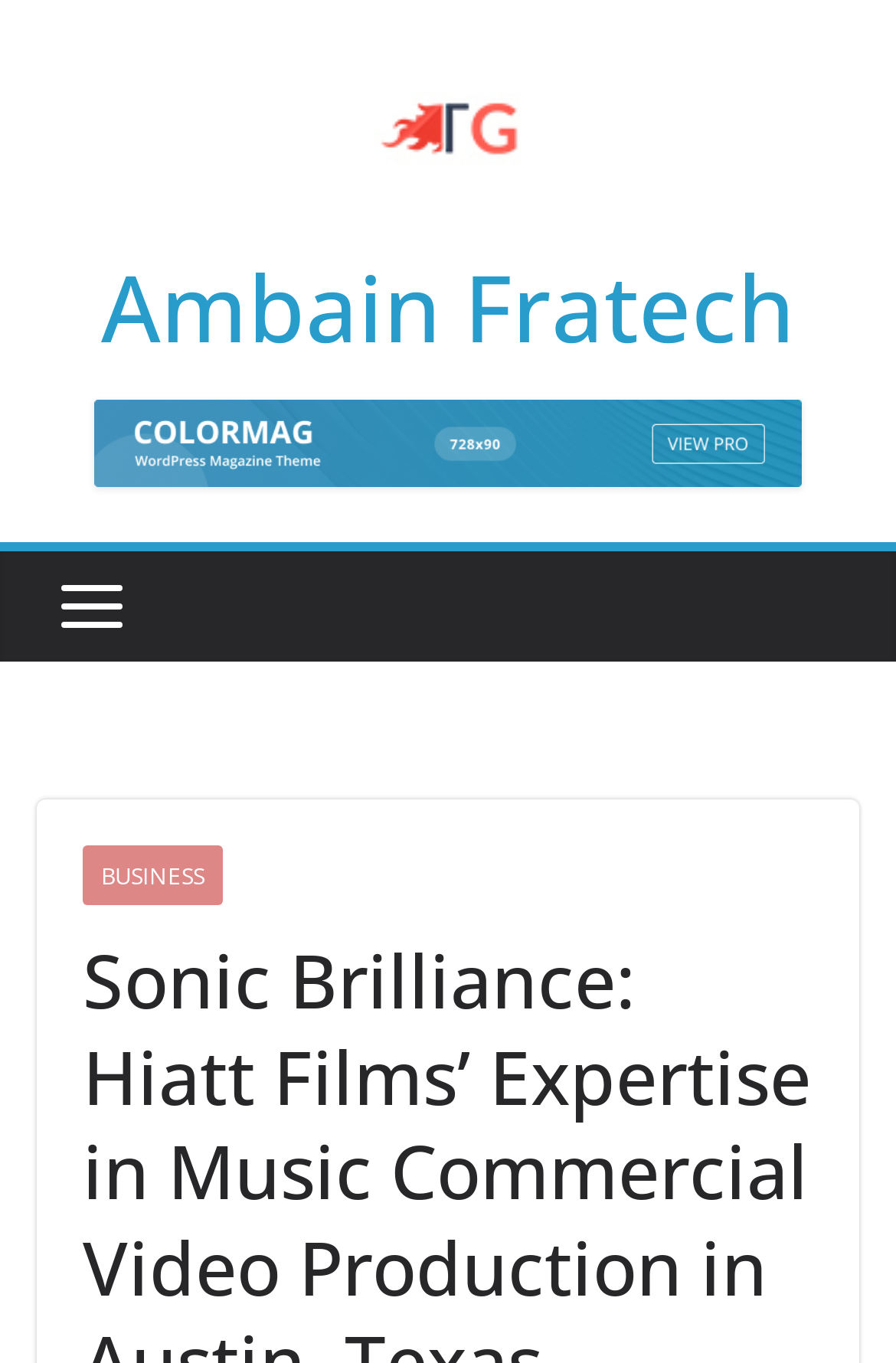What type of image is present on the webpage?
Look at the image and provide a short answer using one word or a phrase.

Logo